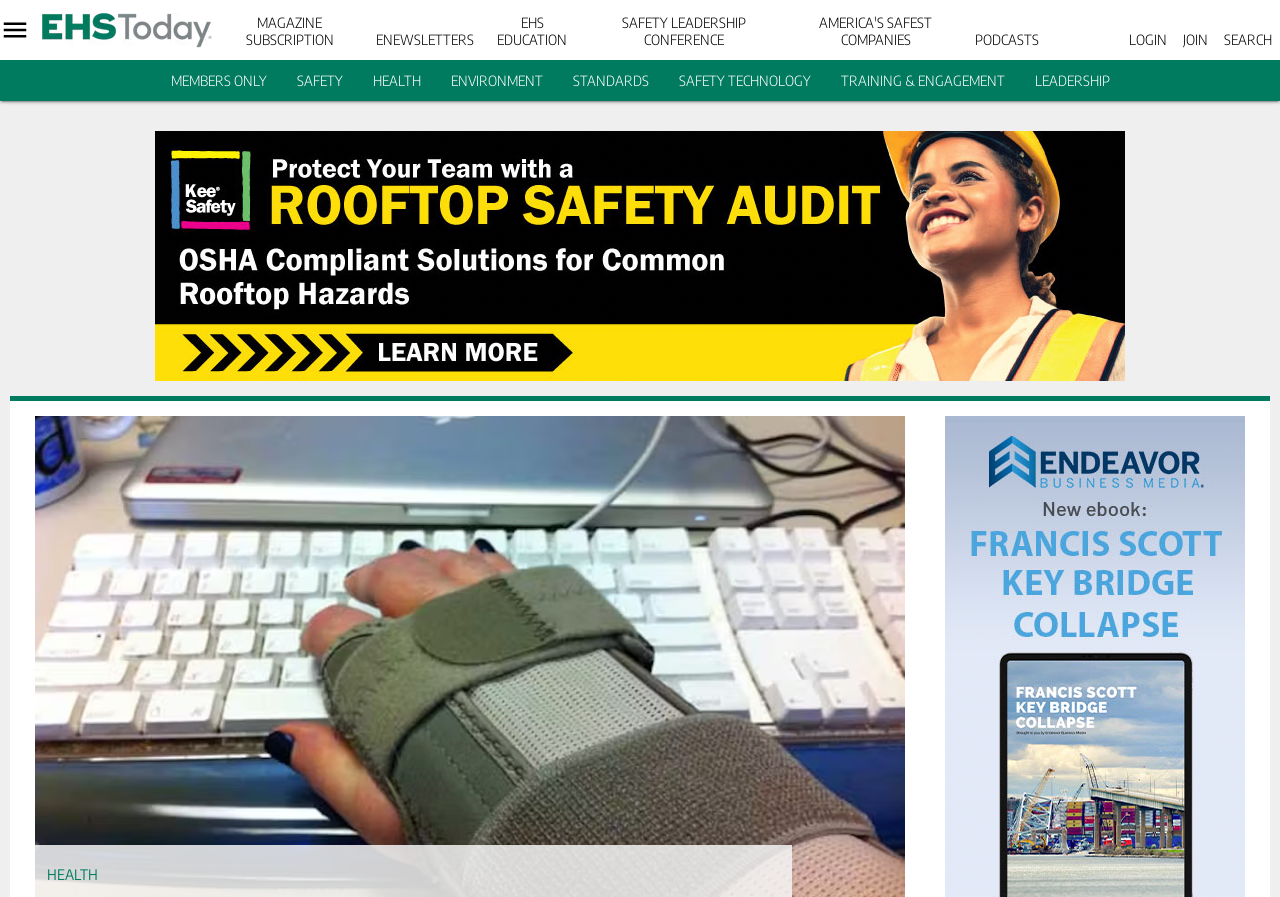Please determine the bounding box coordinates of the element's region to click in order to carry out the following instruction: "Click on the Affiliheat logo". The coordinates should be four float numbers between 0 and 1, i.e., [left, top, right, bottom].

None